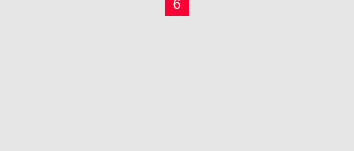What type of products does IKIRU specialize in?
Please craft a detailed and exhaustive response to the question.

The caption states that IKIRU is a curated platform specializing in wooden furniture, home decor, and designer lights, which provides the answer to this question.